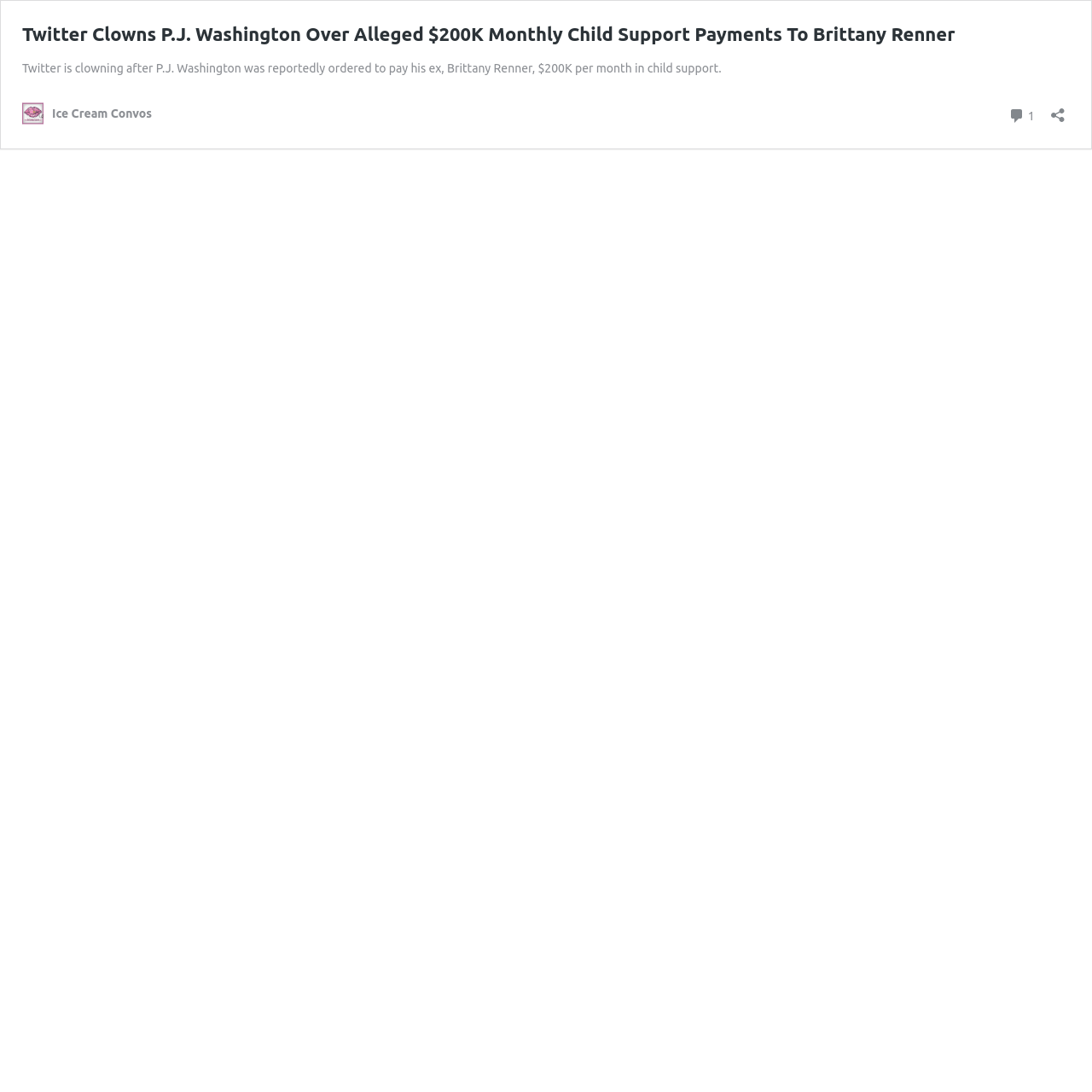How many comments are on the article?
Based on the visual details in the image, please answer the question thoroughly.

The link '1 Comment' indicates that there is only one comment on the article.